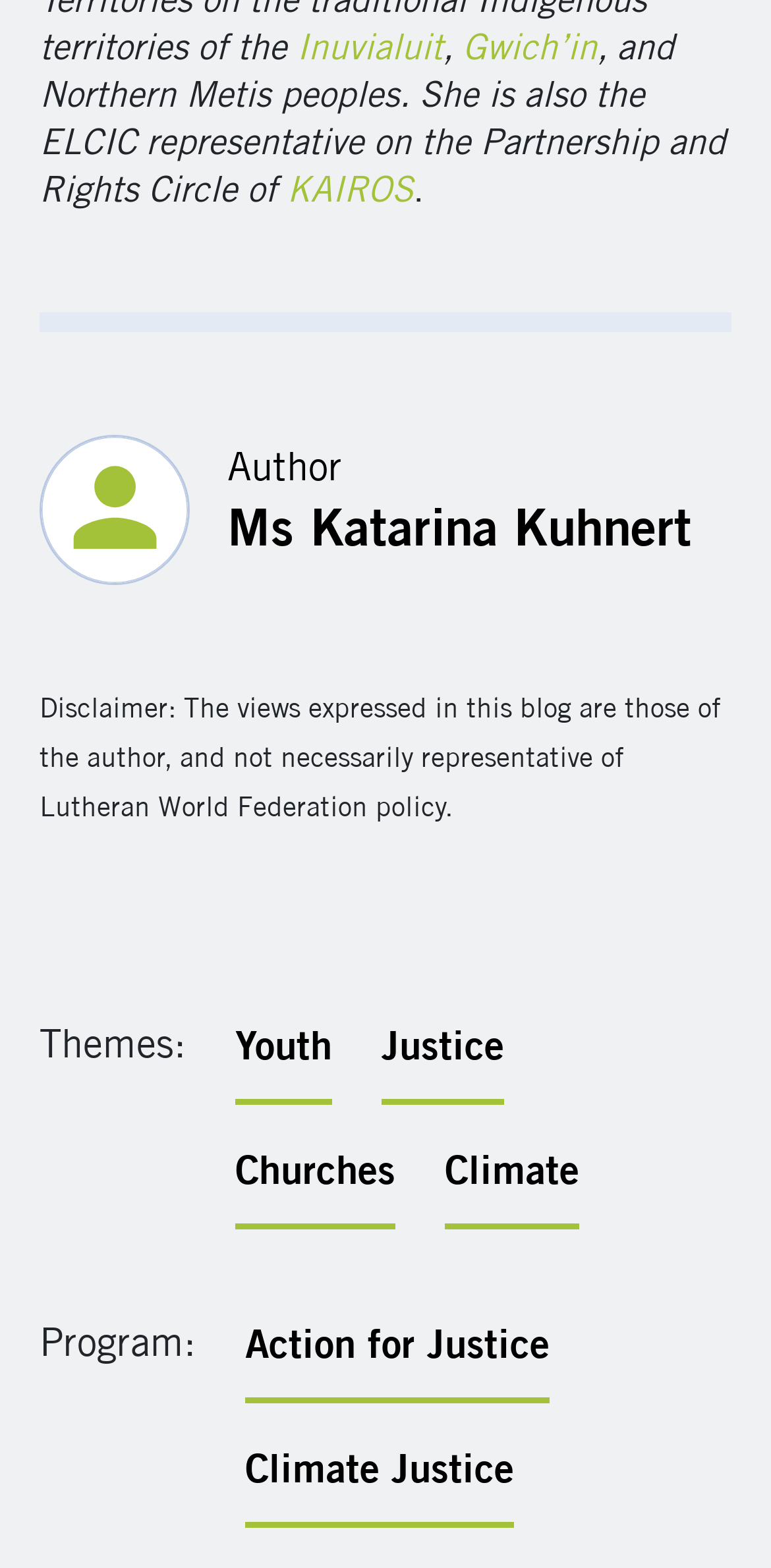Please identify the bounding box coordinates of the element on the webpage that should be clicked to follow this instruction: "Learn about Climate Justice program". The bounding box coordinates should be given as four float numbers between 0 and 1, formatted as [left, top, right, bottom].

[0.318, 0.914, 0.667, 0.975]